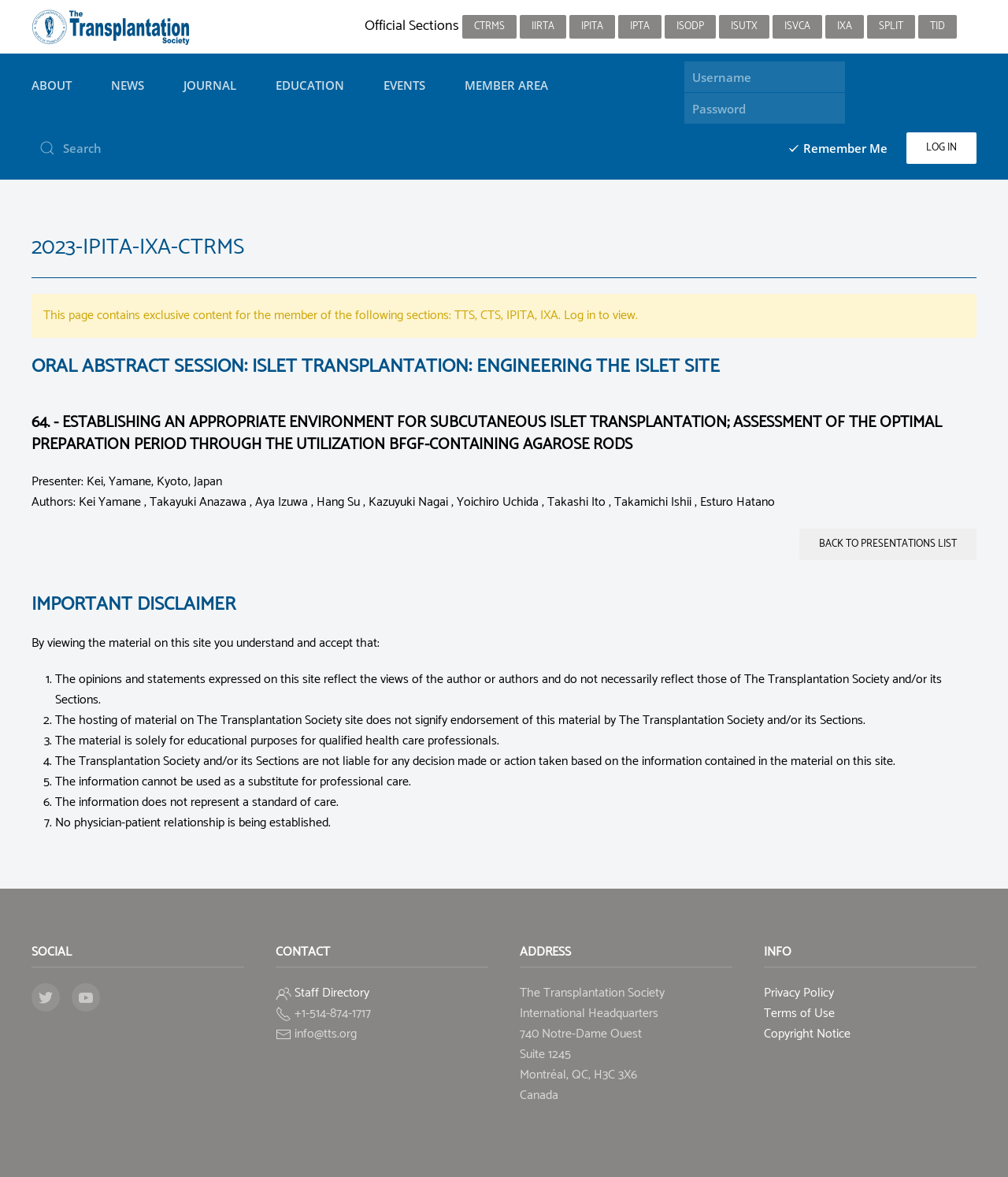Respond to the question below with a single word or phrase:
What is the topic of the oral abstract session?

Islet Transplantation